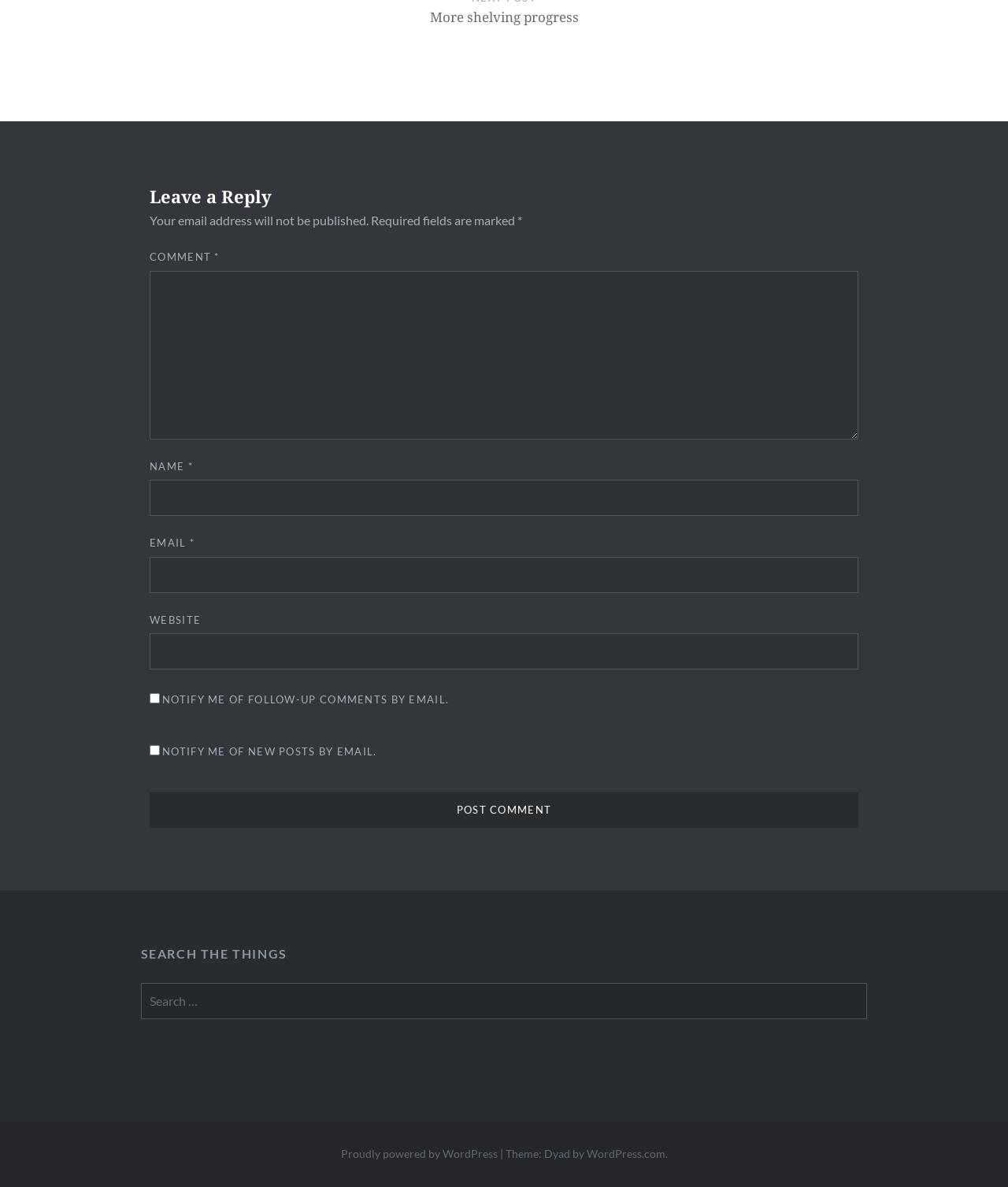Please give a short response to the question using one word or a phrase:
What is the theme of the website?

Dyad